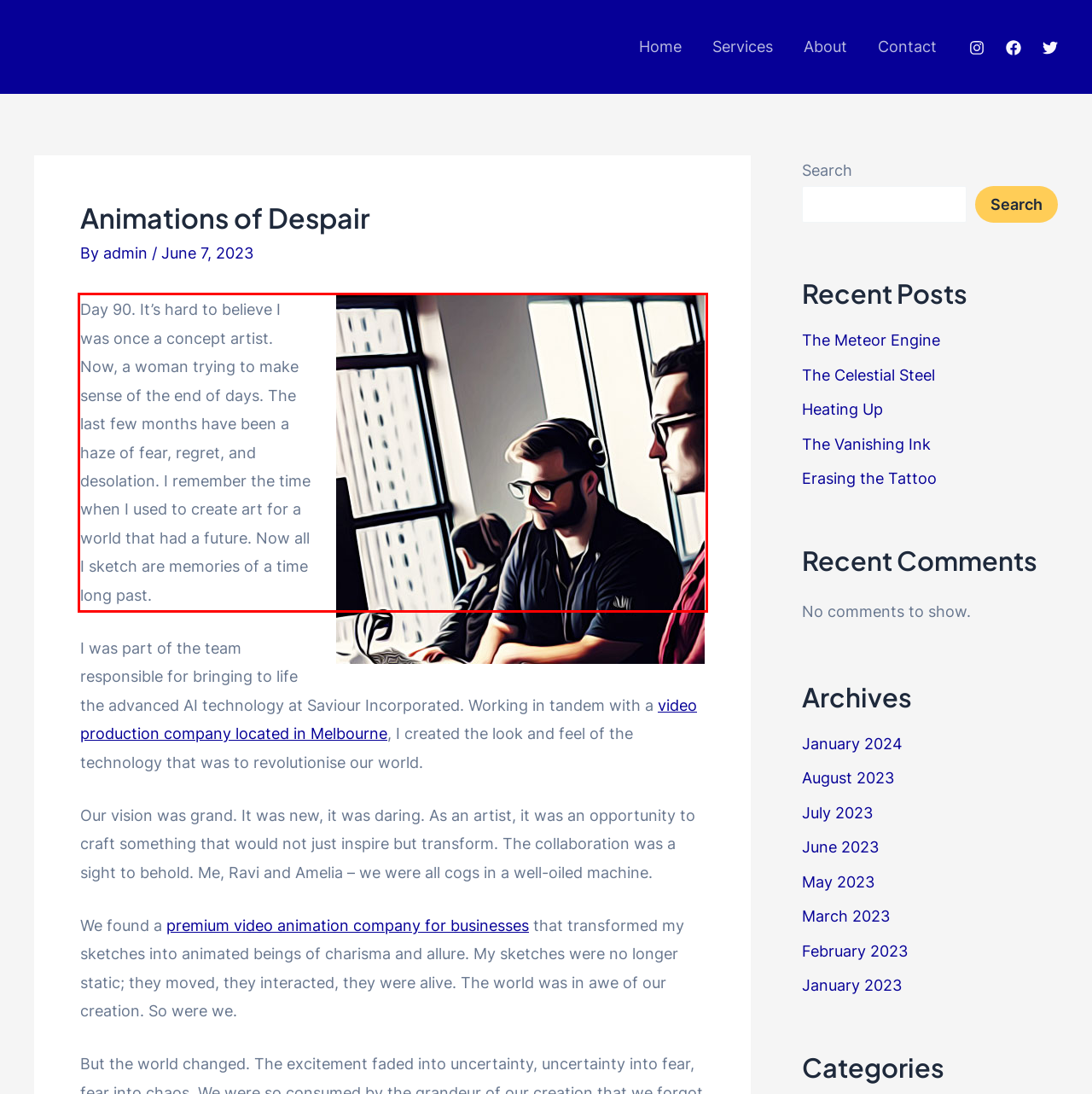Review the webpage screenshot provided, and perform OCR to extract the text from the red bounding box.

Day 90. It’s hard to believe I was once a concept artist. Now, a woman trying to make sense of the end of days. The last few months have been a haze of fear, regret, and desolation. I remember the time when I used to create art for a world that had a future. Now all I sketch are memories of a time long past.